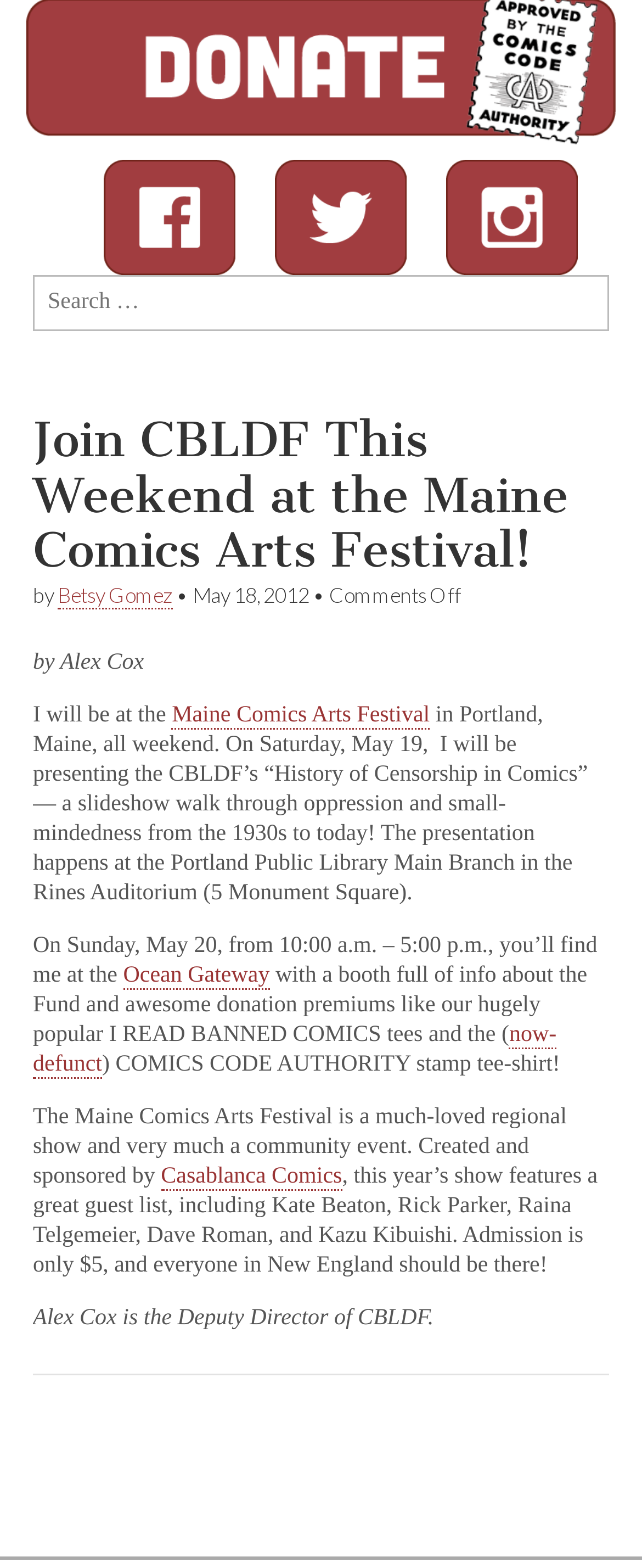Identify the bounding box coordinates for the UI element described by the following text: "Maine Comics Arts Festival". Provide the coordinates as four float numbers between 0 and 1, in the format [left, top, right, bottom].

[0.268, 0.449, 0.669, 0.466]